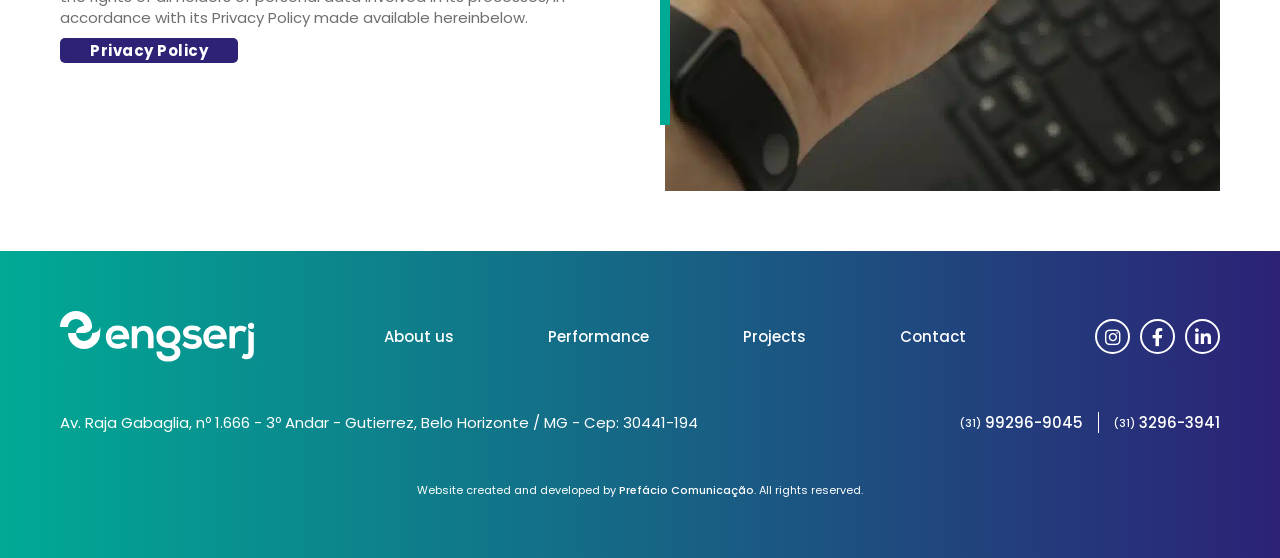Indicate the bounding box coordinates of the element that needs to be clicked to satisfy the following instruction: "Follow on Instagram". The coordinates should be four float numbers between 0 and 1, i.e., [left, top, right, bottom].

[0.855, 0.572, 0.883, 0.634]